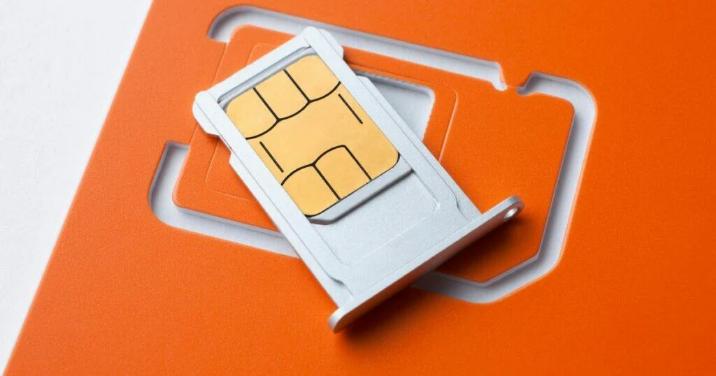Please answer the following question using a single word or phrase: 
What is the context of the image?

switching SIM cards